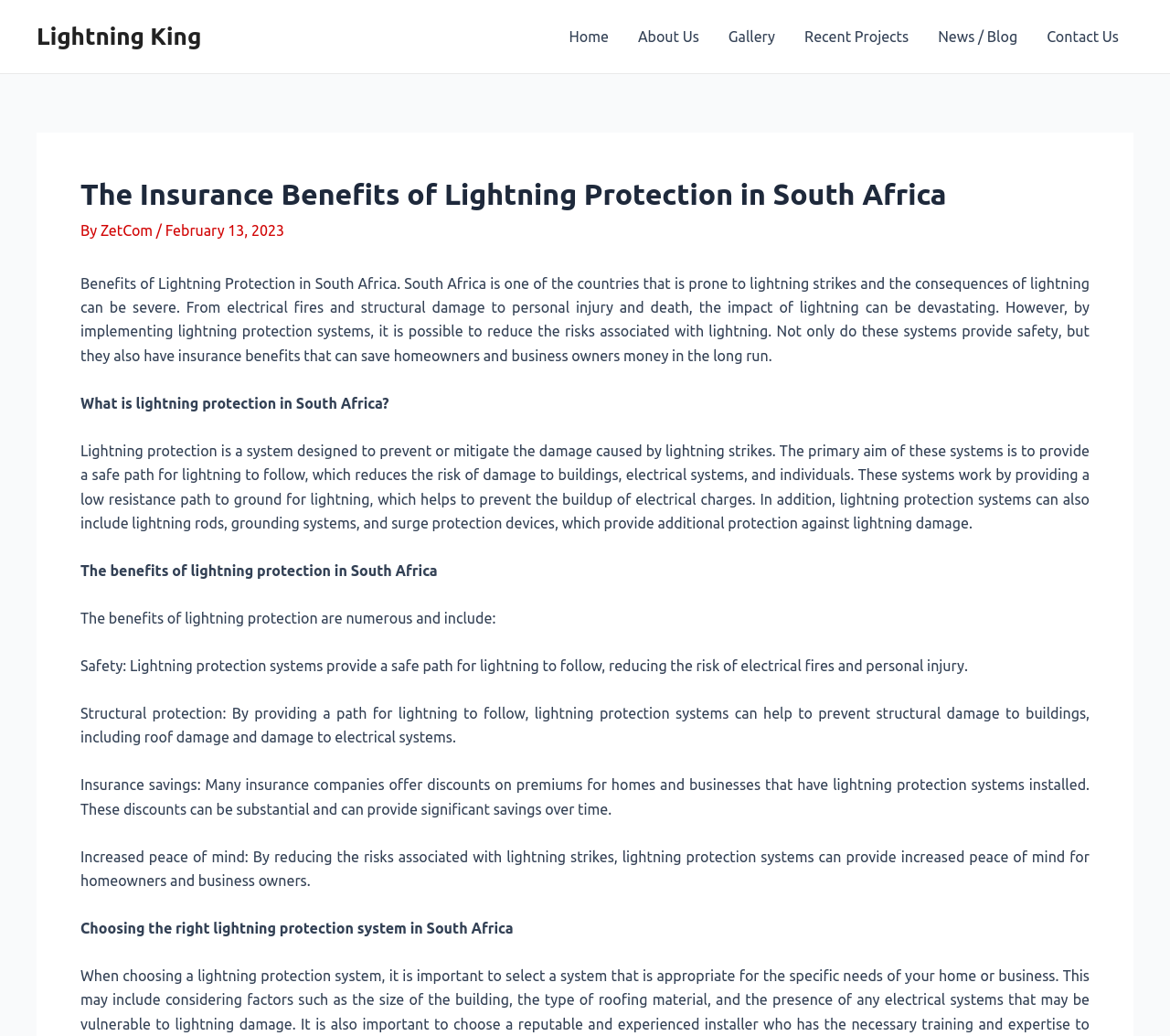Determine the bounding box coordinates of the element that should be clicked to execute the following command: "Contact 'Lightning King'".

[0.031, 0.022, 0.172, 0.048]